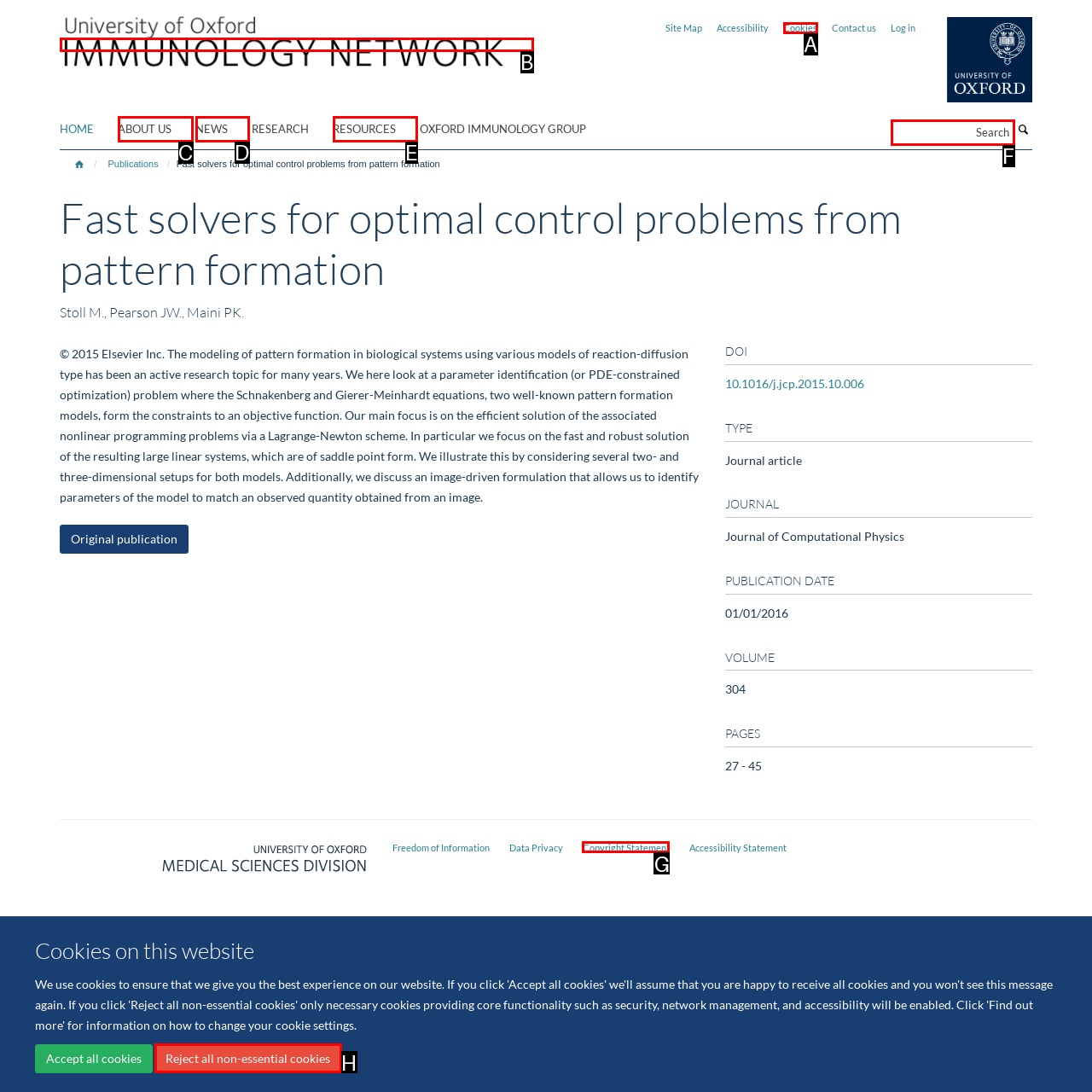Indicate which UI element needs to be clicked to fulfill the task: Search for publications
Answer with the letter of the chosen option from the available choices directly.

F